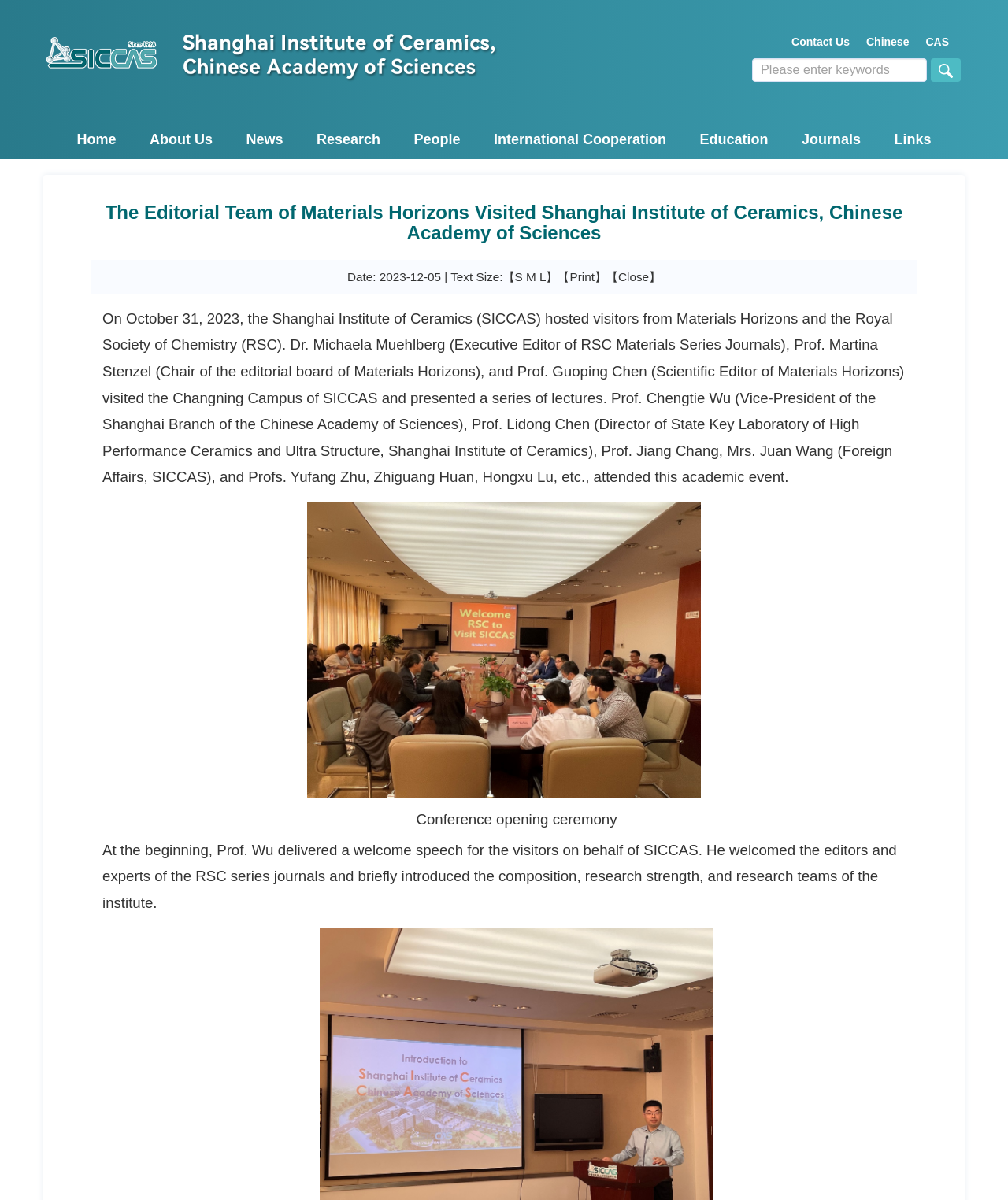Select the bounding box coordinates of the element I need to click to carry out the following instruction: "Click the 'Journals' link".

[0.784, 0.1, 0.866, 0.133]